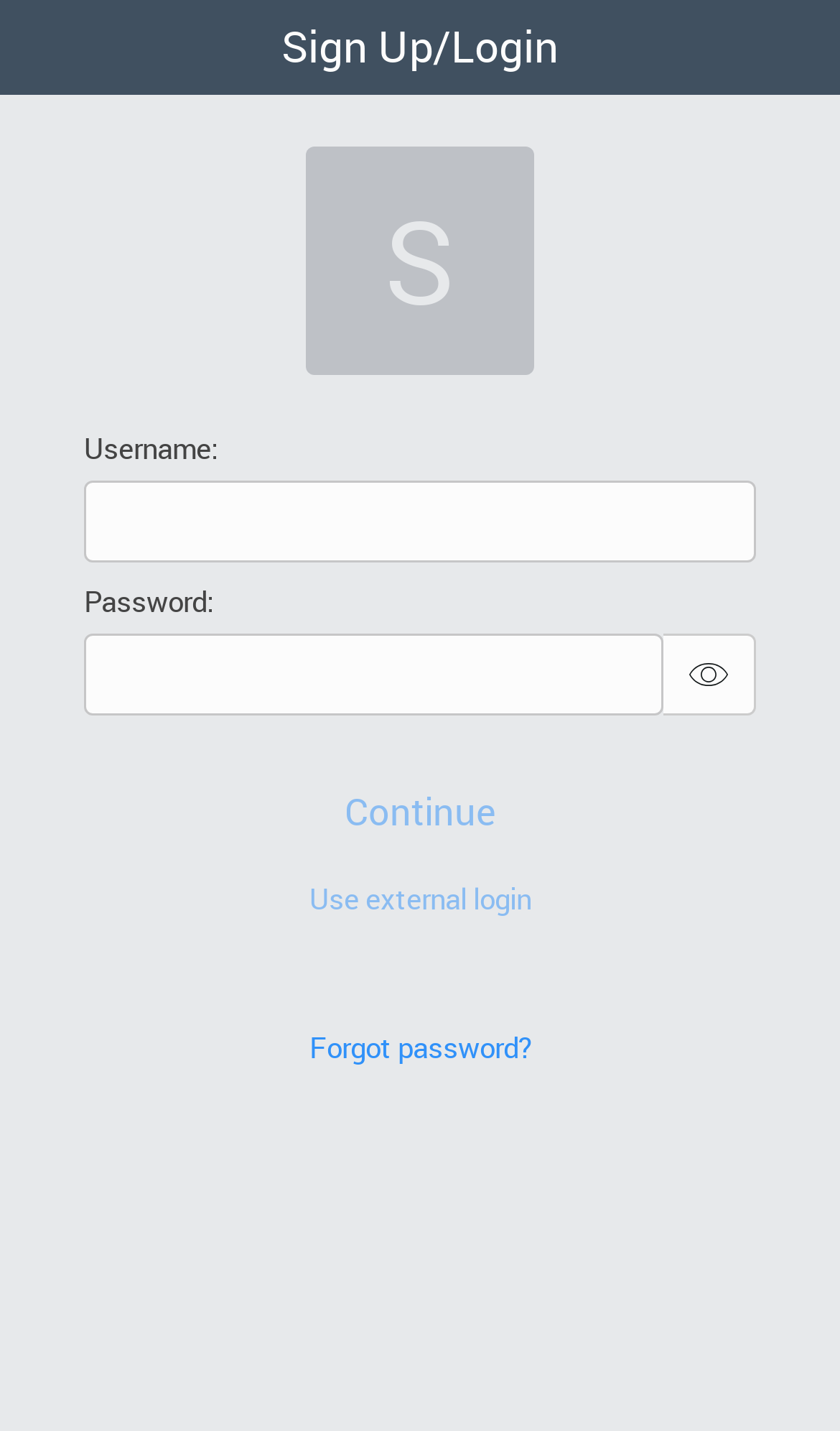What is the purpose of the first textbox?
Observe the image and answer the question with a one-word or short phrase response.

Enter username